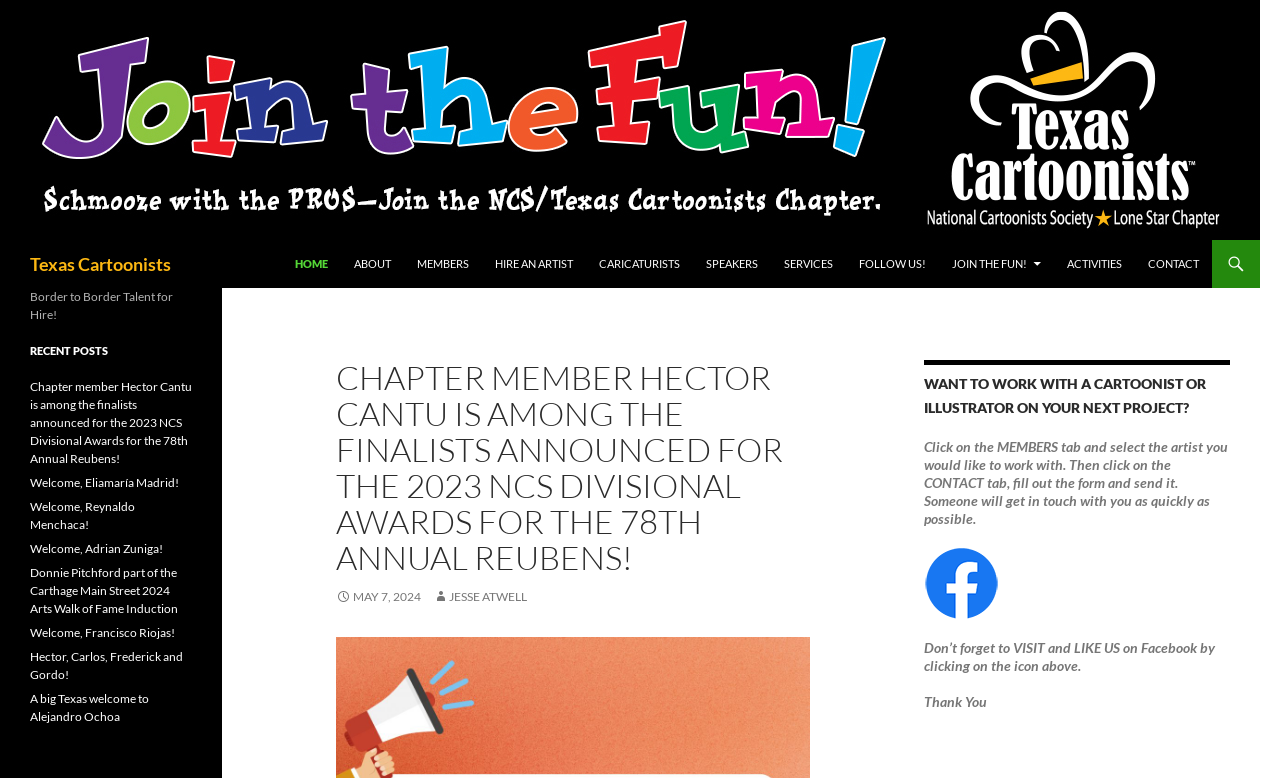Provide the bounding box coordinates of the HTML element described as: "Welcome, Eliamaría Madrid!". The bounding box coordinates should be four float numbers between 0 and 1, i.e., [left, top, right, bottom].

[0.023, 0.611, 0.14, 0.63]